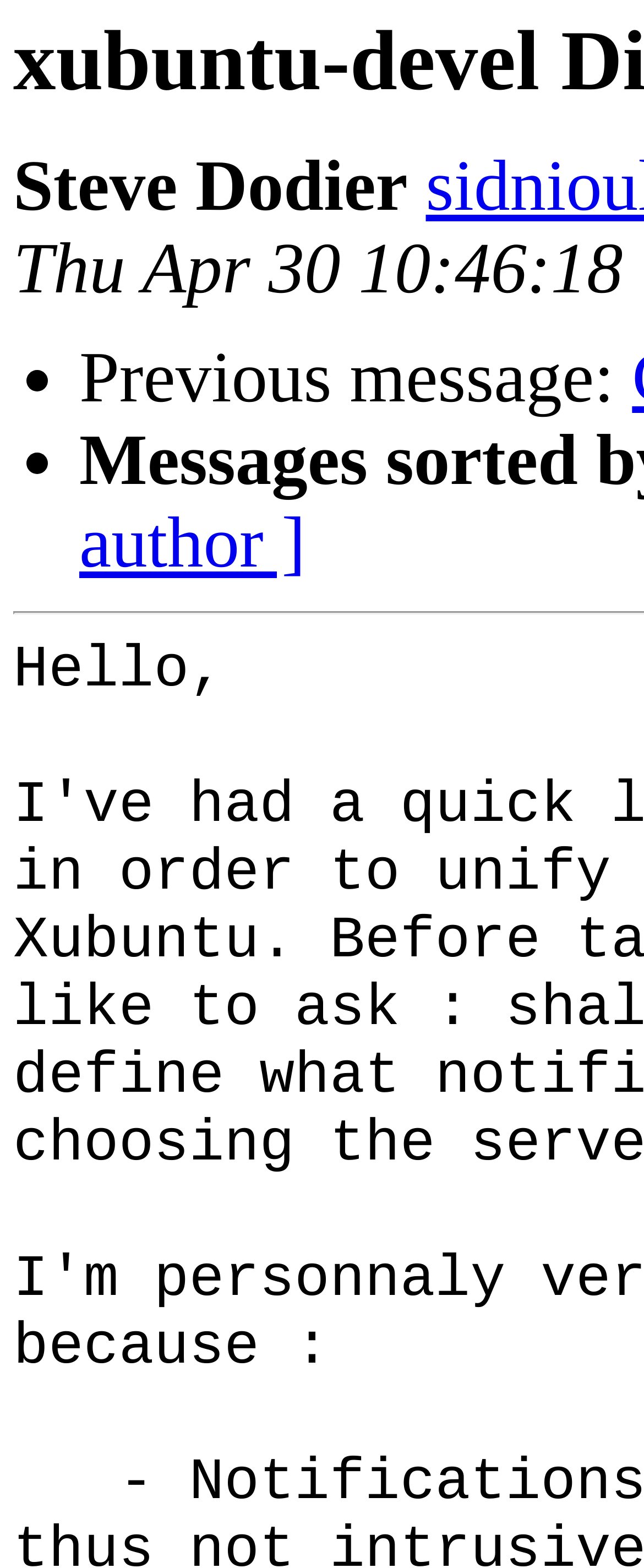Identify and extract the main heading from the webpage.

xubuntu-devel Digest, Vol 44, Issue 19